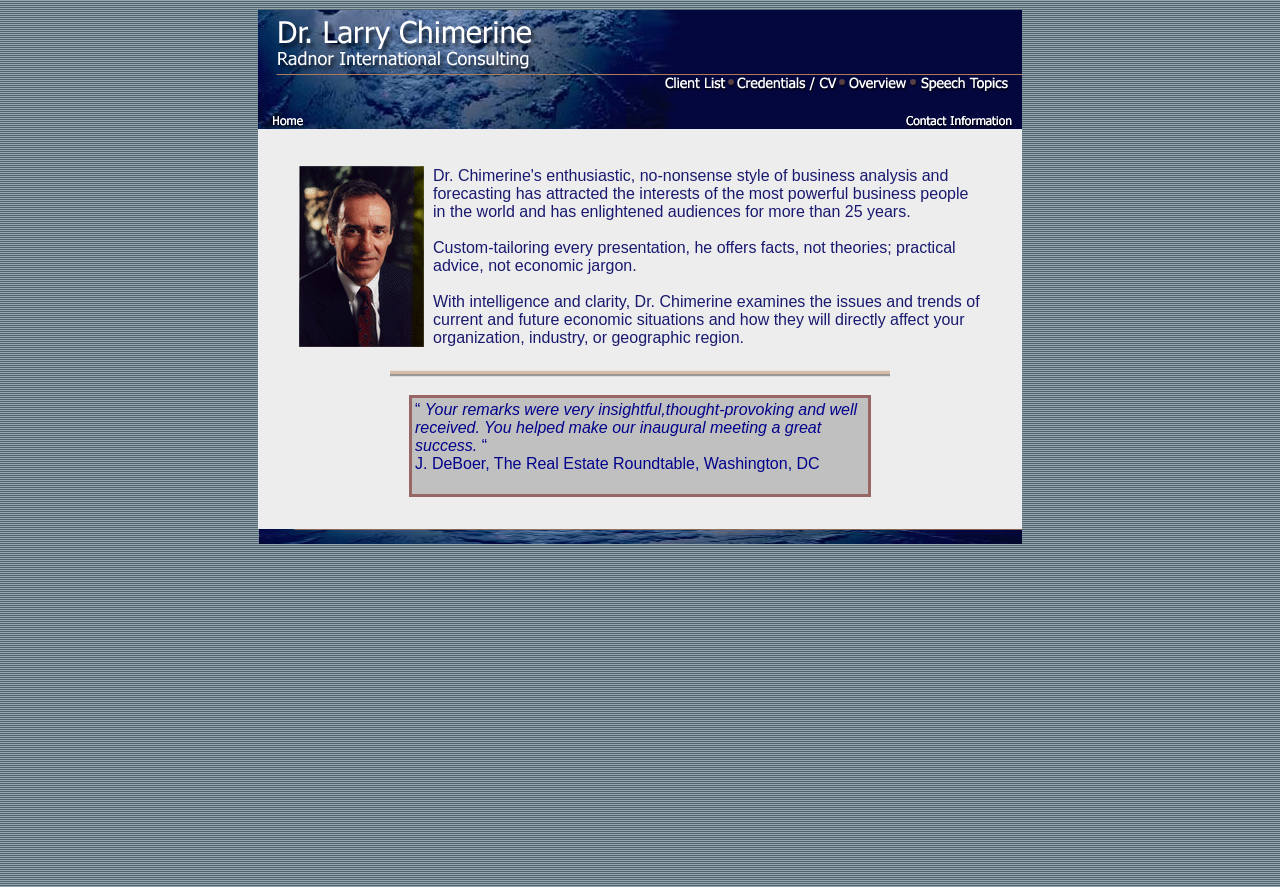What is the tone of Dr. Chimerine's style?
Provide a fully detailed and comprehensive answer to the question.

According to the webpage, Dr. Chimerine's style is described as enthusiastic and no-nonsense, indicating that he is passionate and straightforward in his approach to business analysis and forecasting.